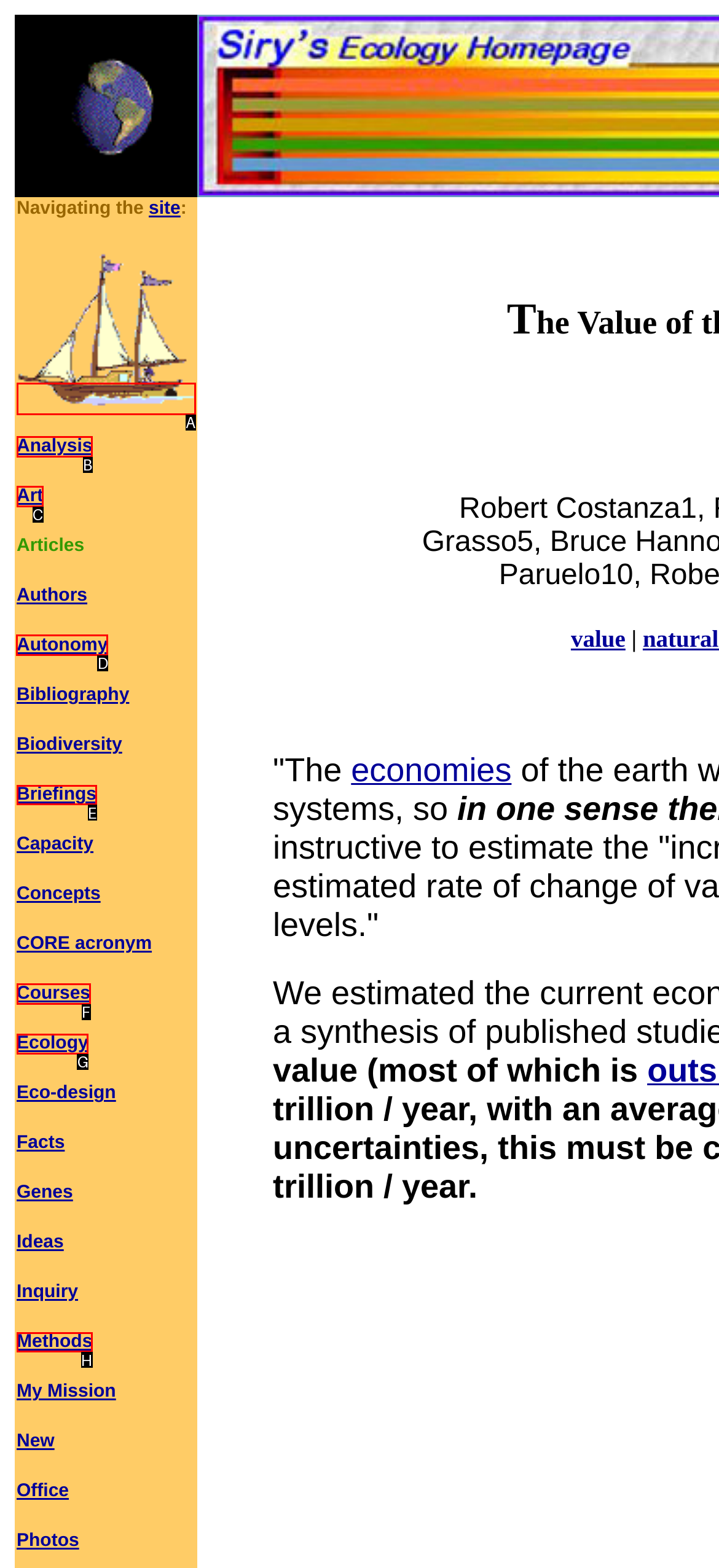Given the instruction: visit the page about Autonomy, which HTML element should you click on?
Answer with the letter that corresponds to the correct option from the choices available.

D